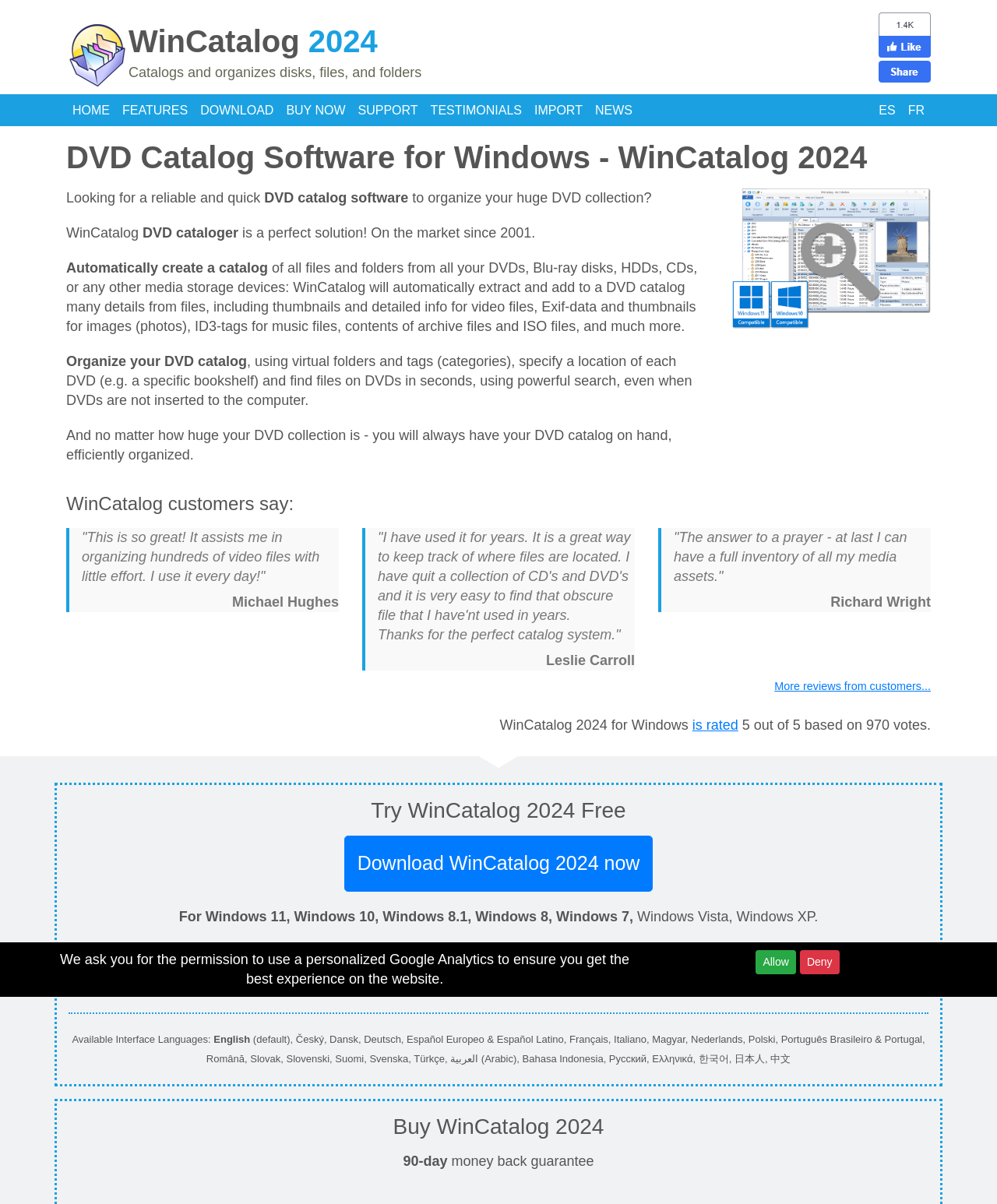Can you find the bounding box coordinates of the area I should click to execute the following instruction: "Click on the HOME link"?

[0.066, 0.078, 0.116, 0.105]